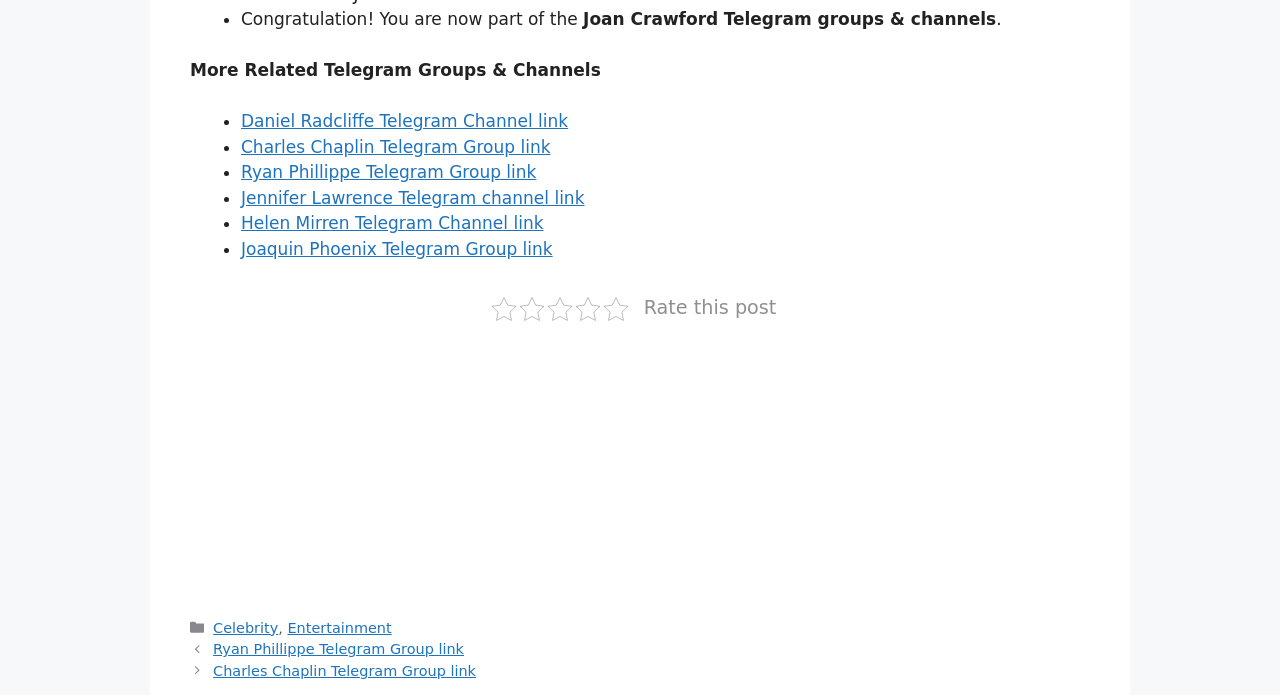Identify the bounding box for the UI element described as: "Entertainment". The coordinates should be four float numbers between 0 and 1, i.e., [left, top, right, bottom].

[0.225, 0.891, 0.306, 0.914]